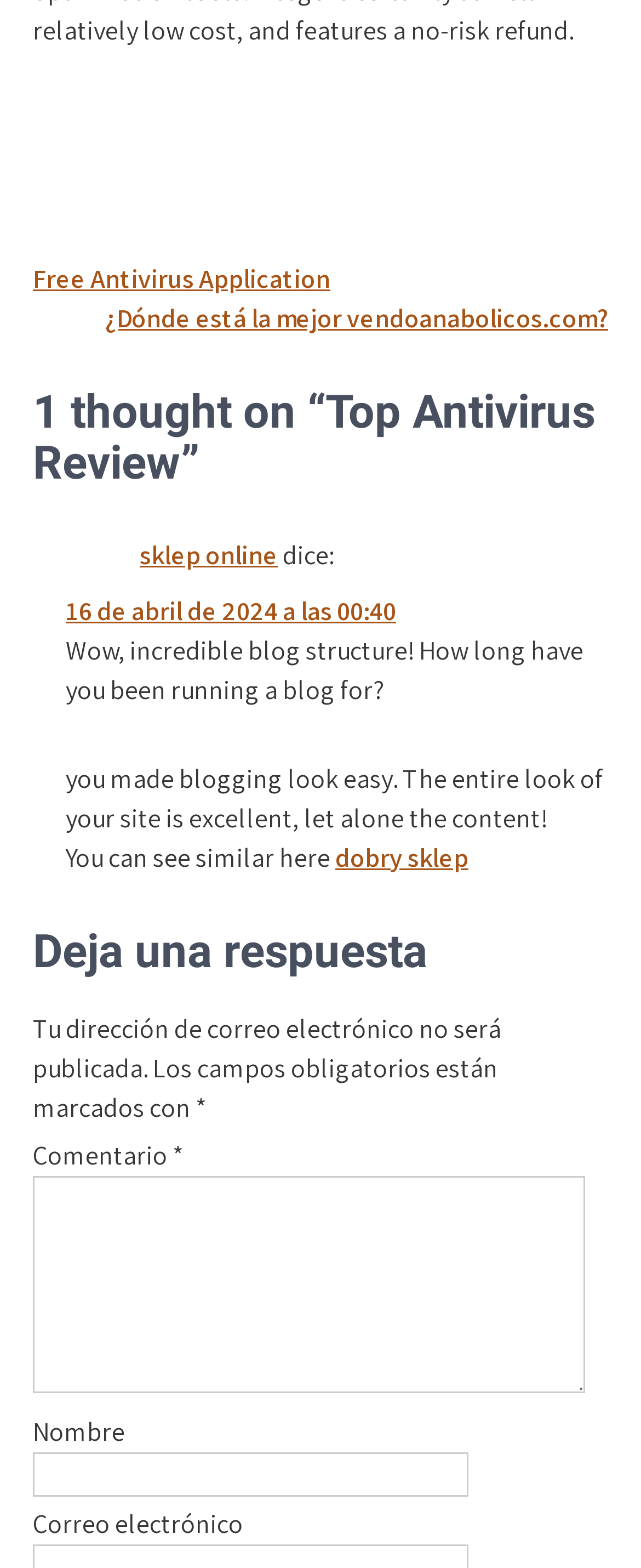What is the title of the first article?
Look at the image and answer with only one word or phrase.

Top Antivirus Review